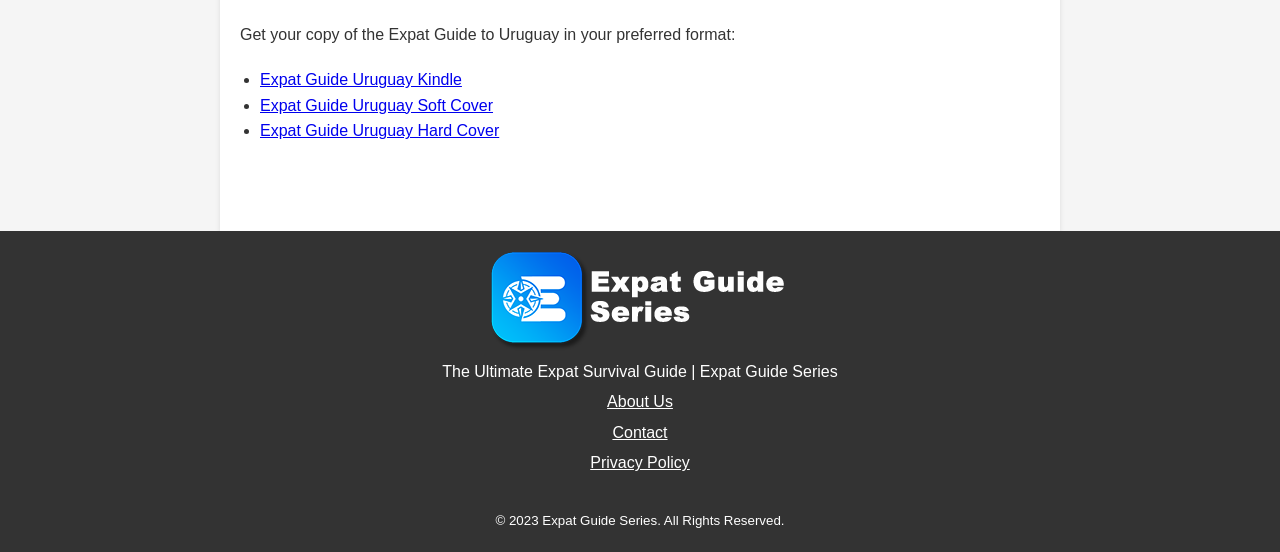Answer this question in one word or a short phrase: What is the position of the Expat Guide Series Logo on the webpage?

Bottom-right